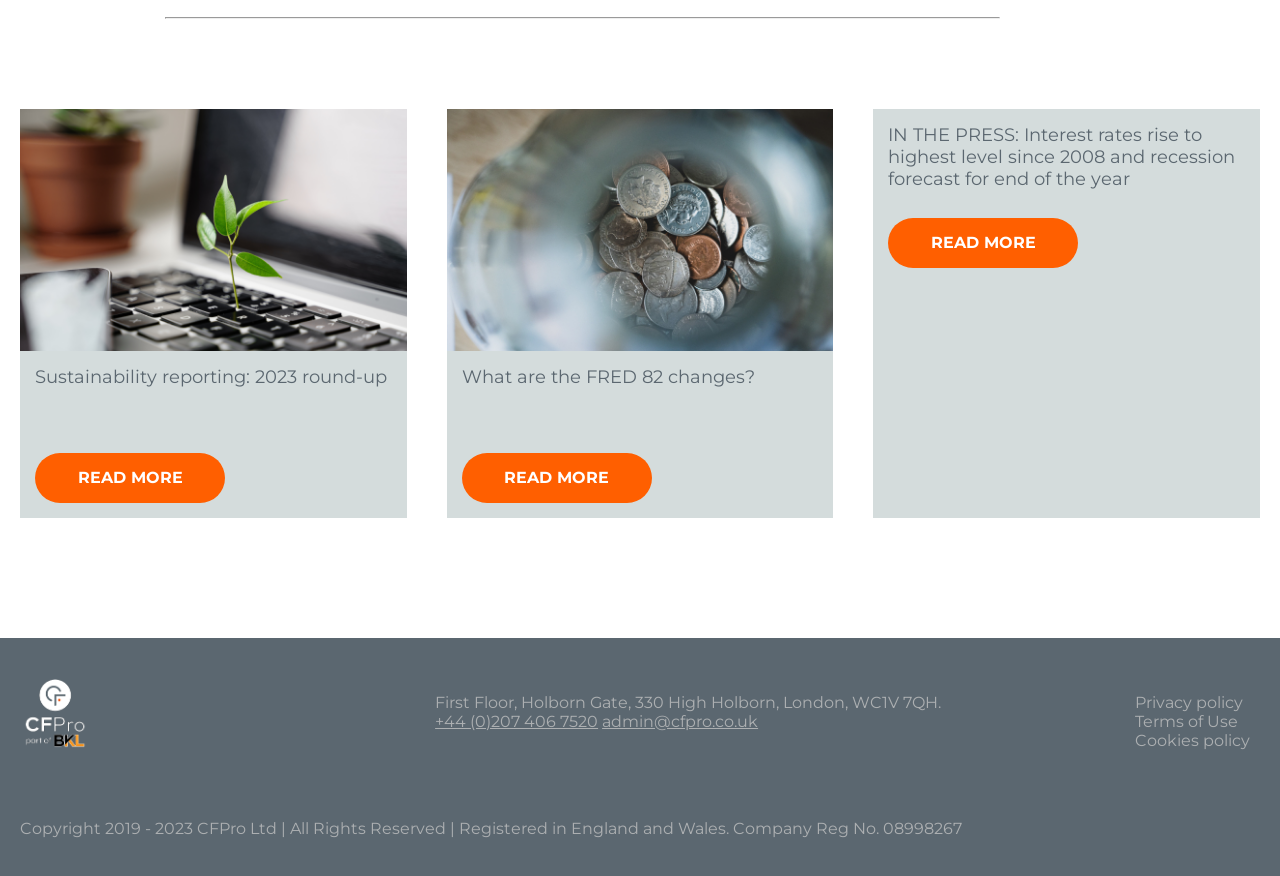Please provide the bounding box coordinates for the element that needs to be clicked to perform the instruction: "Read the latest press article". The coordinates must consist of four float numbers between 0 and 1, formatted as [left, top, right, bottom].

[0.694, 0.249, 0.842, 0.306]